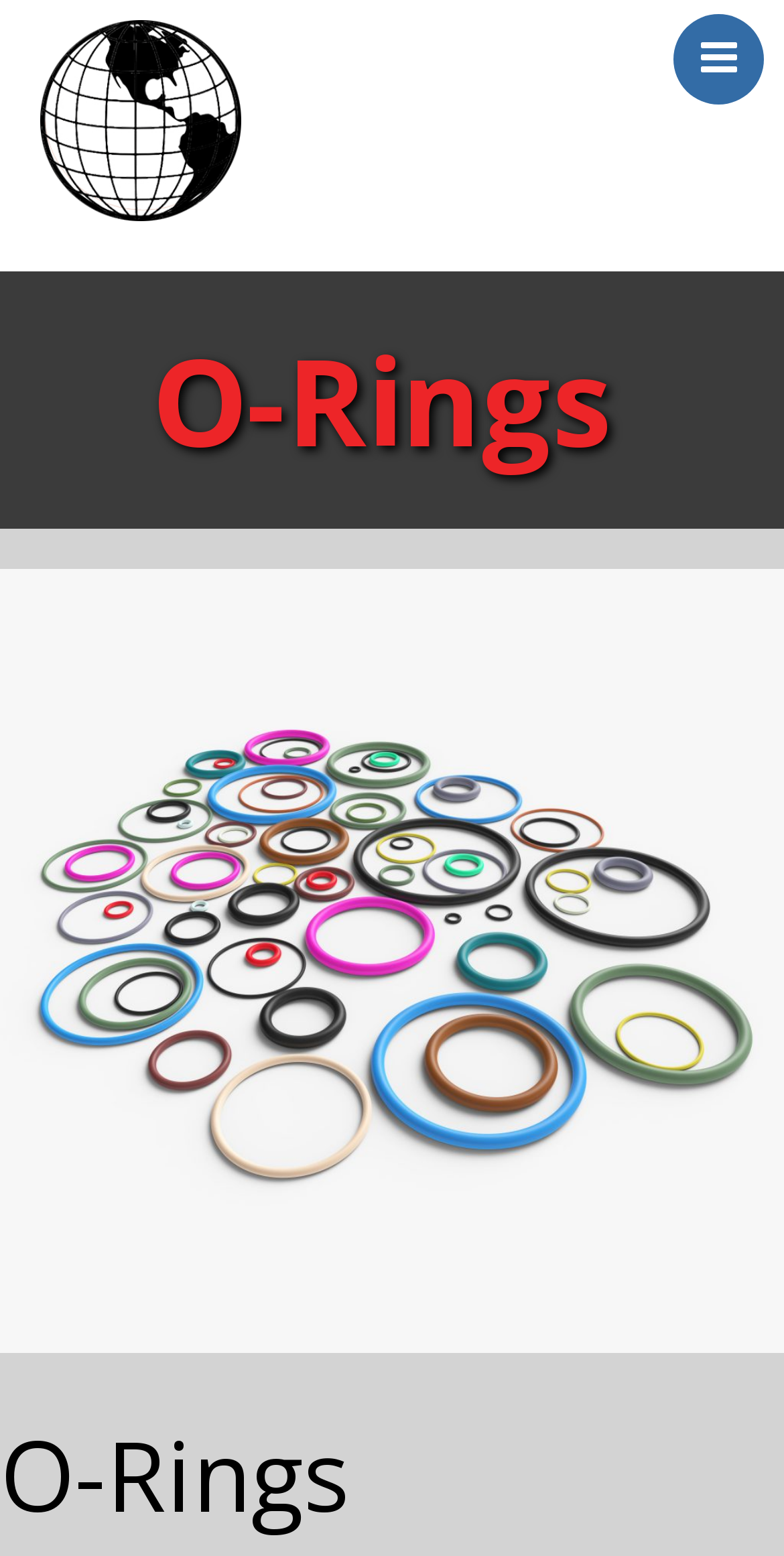Based on the element description: "About Us", identify the bounding box coordinates for this UI element. The coordinates must be four float numbers between 0 and 1, listed as [left, top, right, bottom].

[0.154, 0.28, 0.846, 0.324]